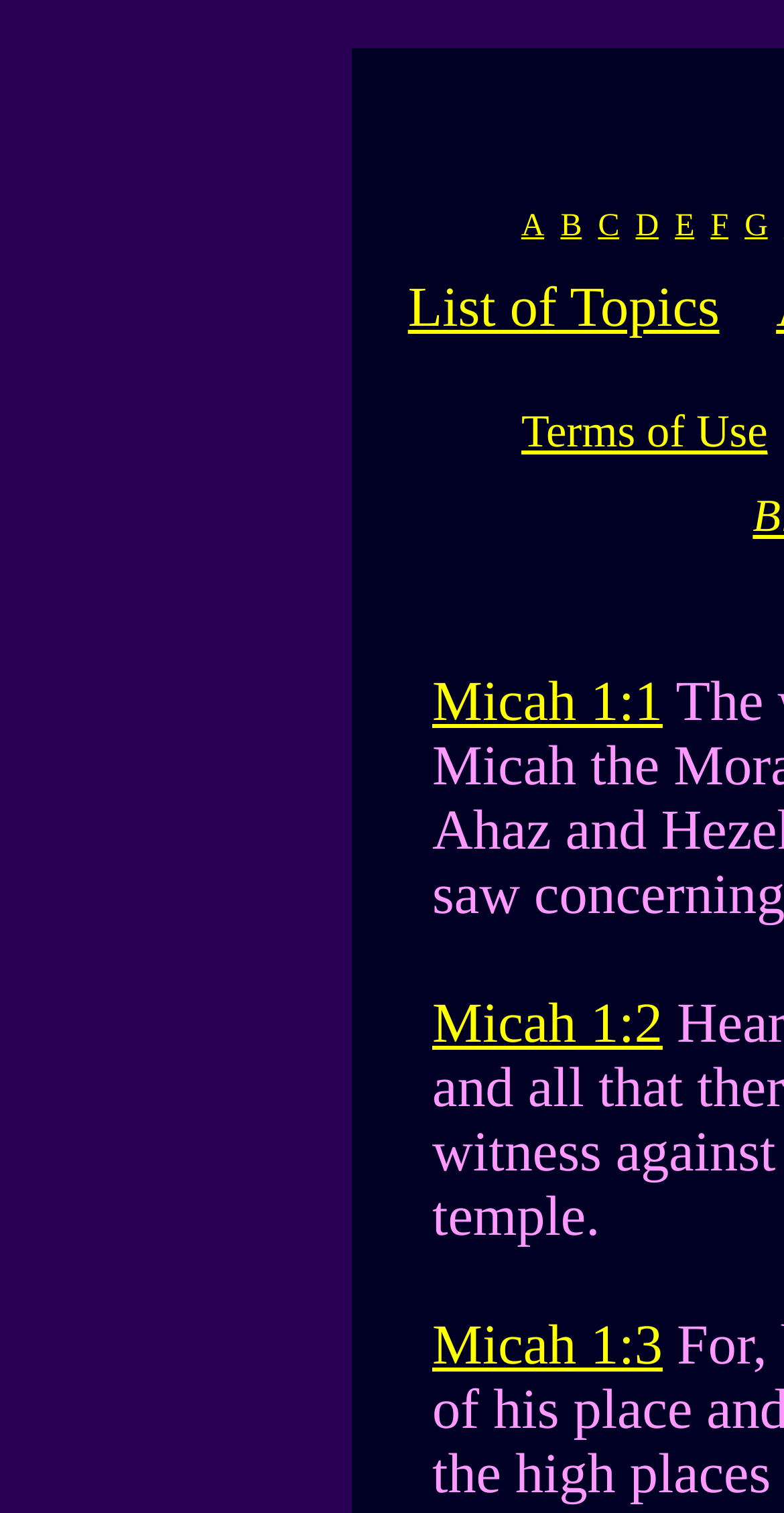Please specify the bounding box coordinates for the clickable region that will help you carry out the instruction: "View List of Topics".

[0.52, 0.183, 0.918, 0.225]